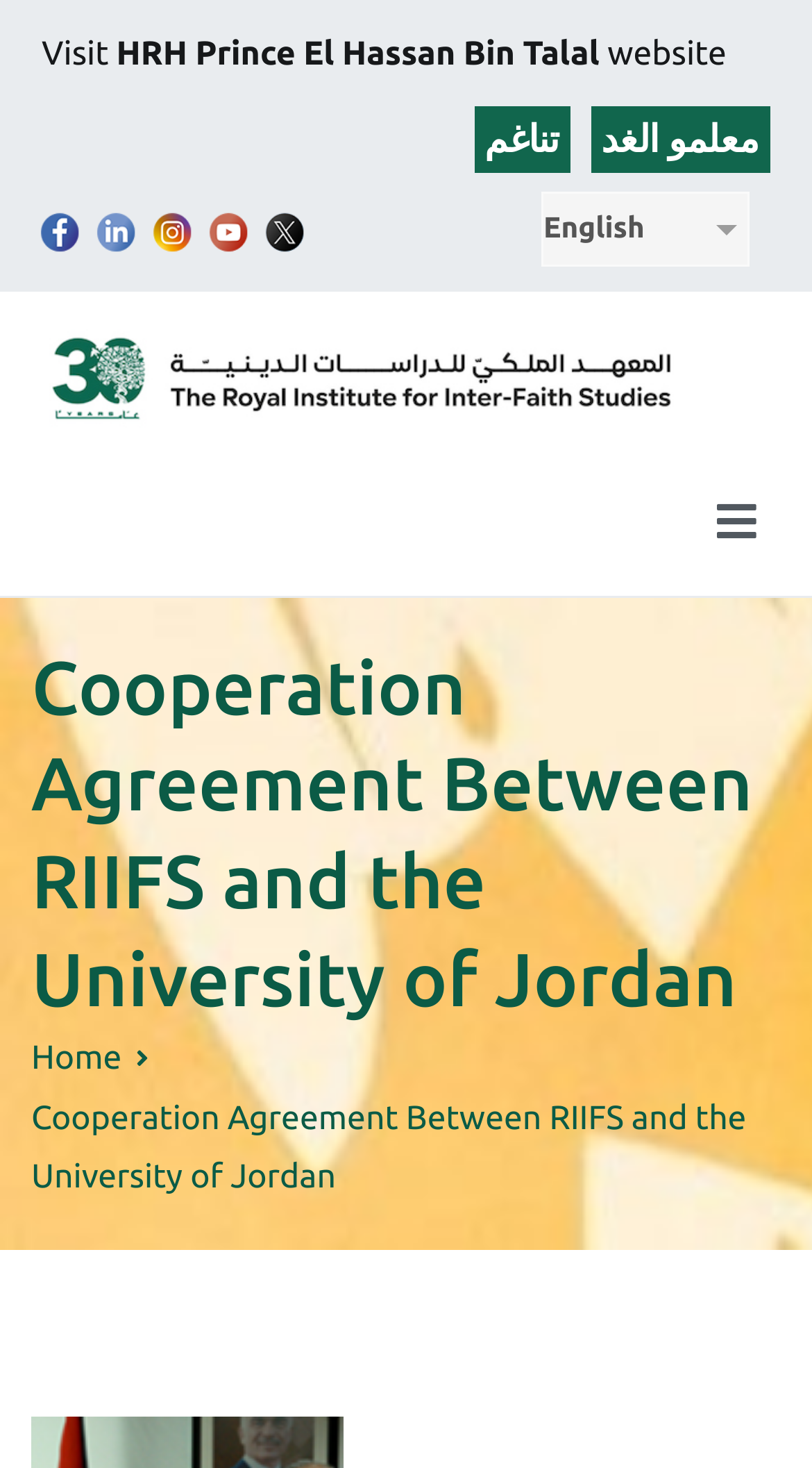Show the bounding box coordinates of the element that should be clicked to complete the task: "Click on the 'Home' link".

None